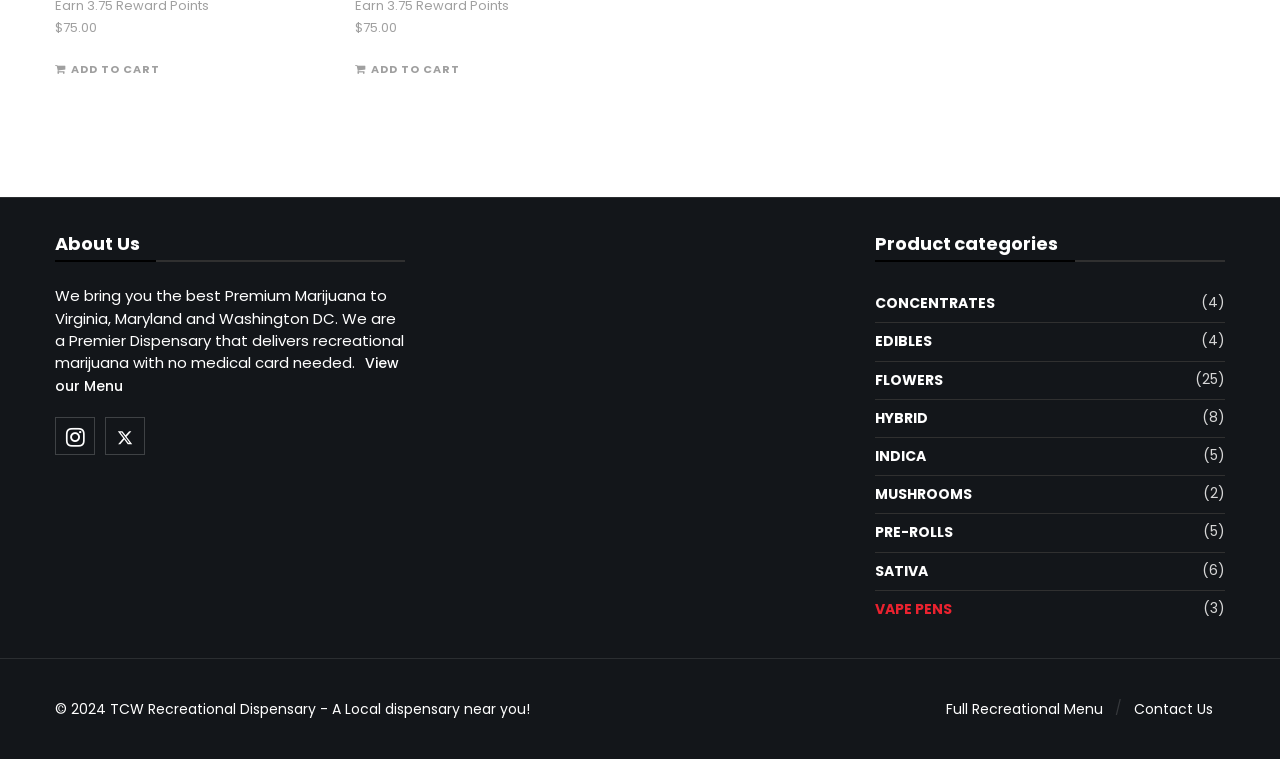Identify the bounding box coordinates for the UI element described as follows: 0XFollowersJoin us on XFollow Us. Use the format (top-left x, top-left y, bottom-right x, bottom-right y) and ensure all values are floating point numbers between 0 and 1.

[0.082, 0.55, 0.113, 0.6]